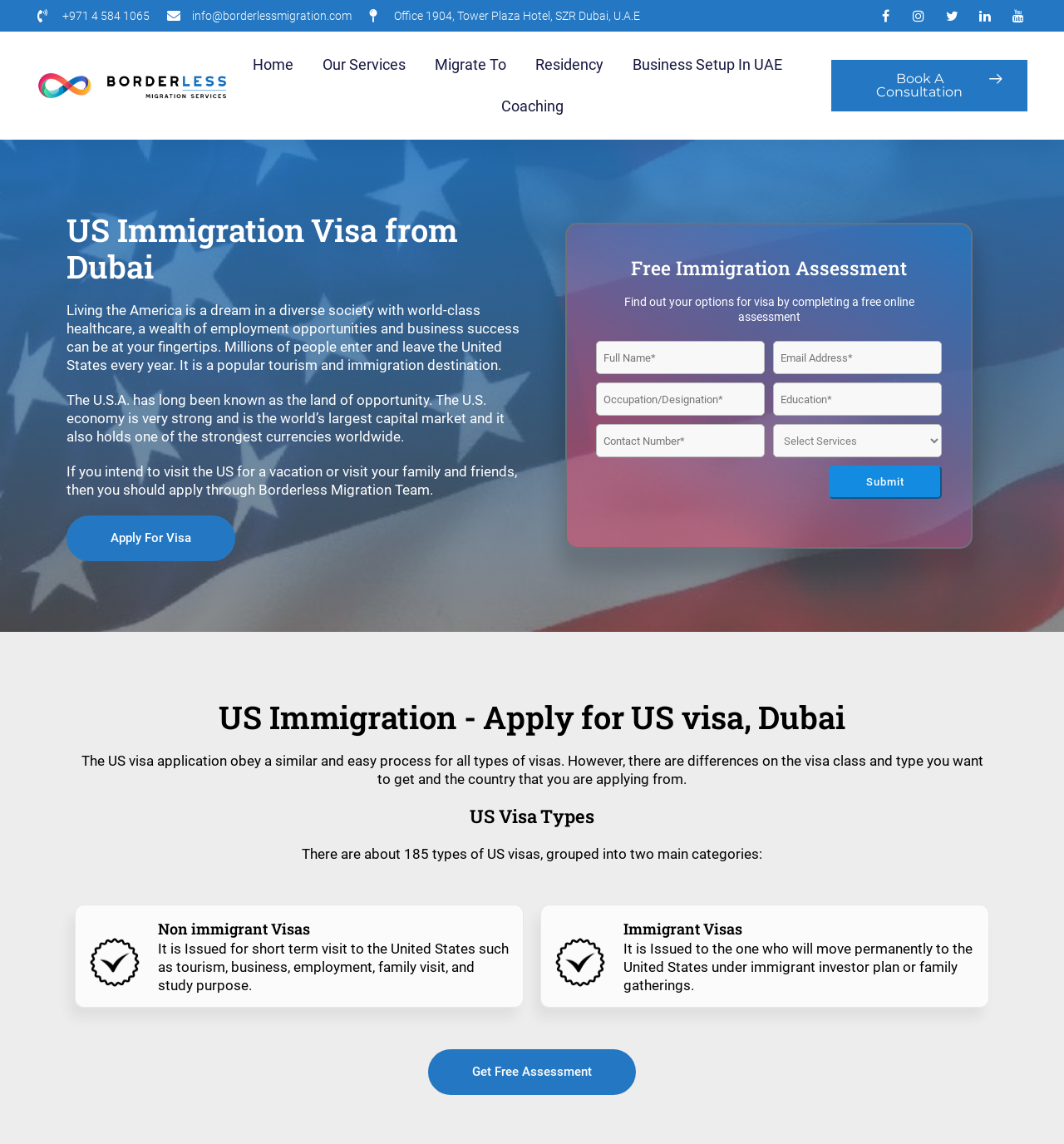Kindly determine the bounding box coordinates for the area that needs to be clicked to execute this instruction: "Click the 'Book A Consultation' button".

[0.781, 0.052, 0.966, 0.097]